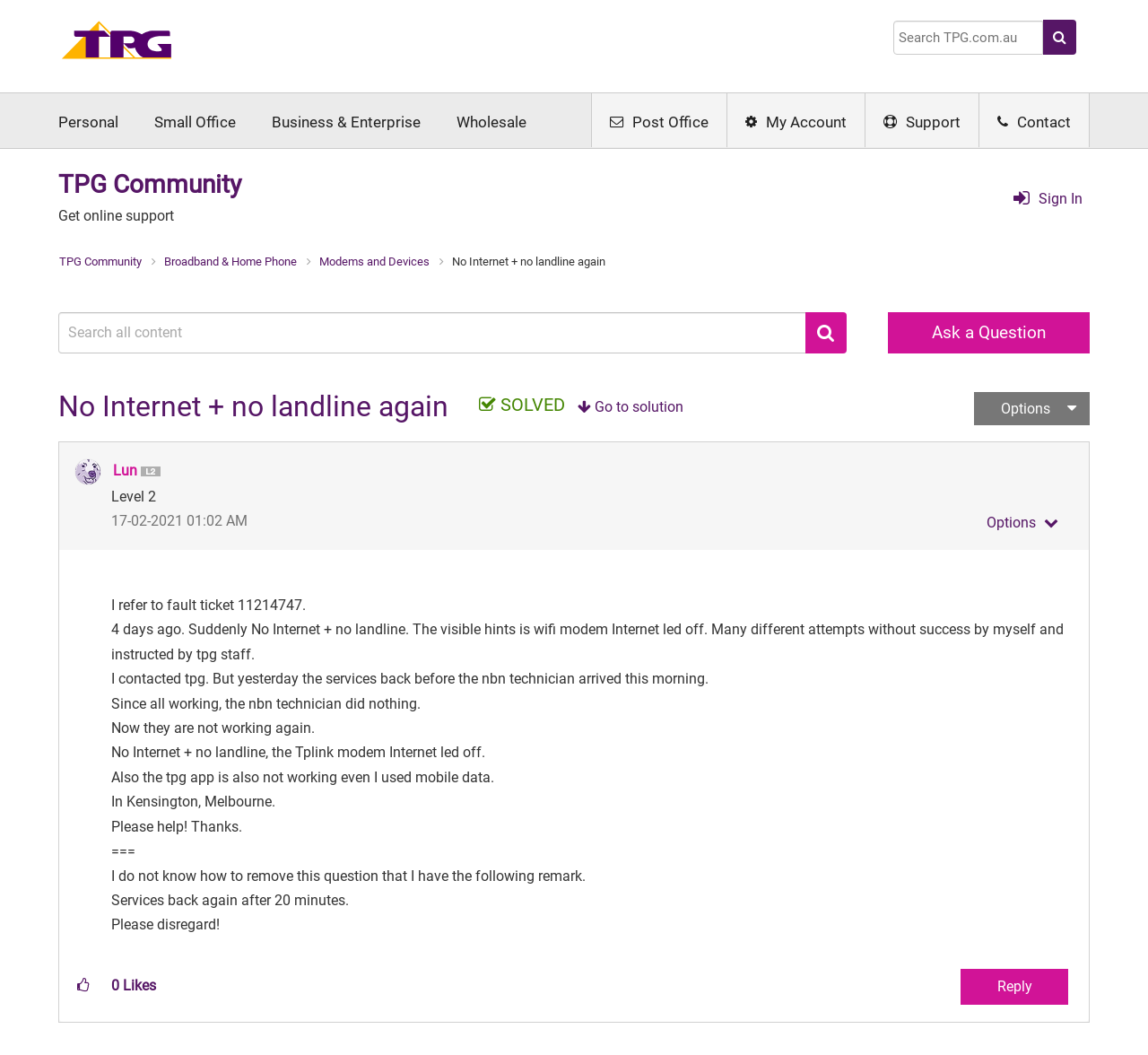What is the name of the community forum?
Use the information from the screenshot to give a comprehensive response to the question.

I determined the answer by looking at the heading element with the text 'TPG Community' which is a prominent element on the webpage, indicating that it is the name of the community forum.